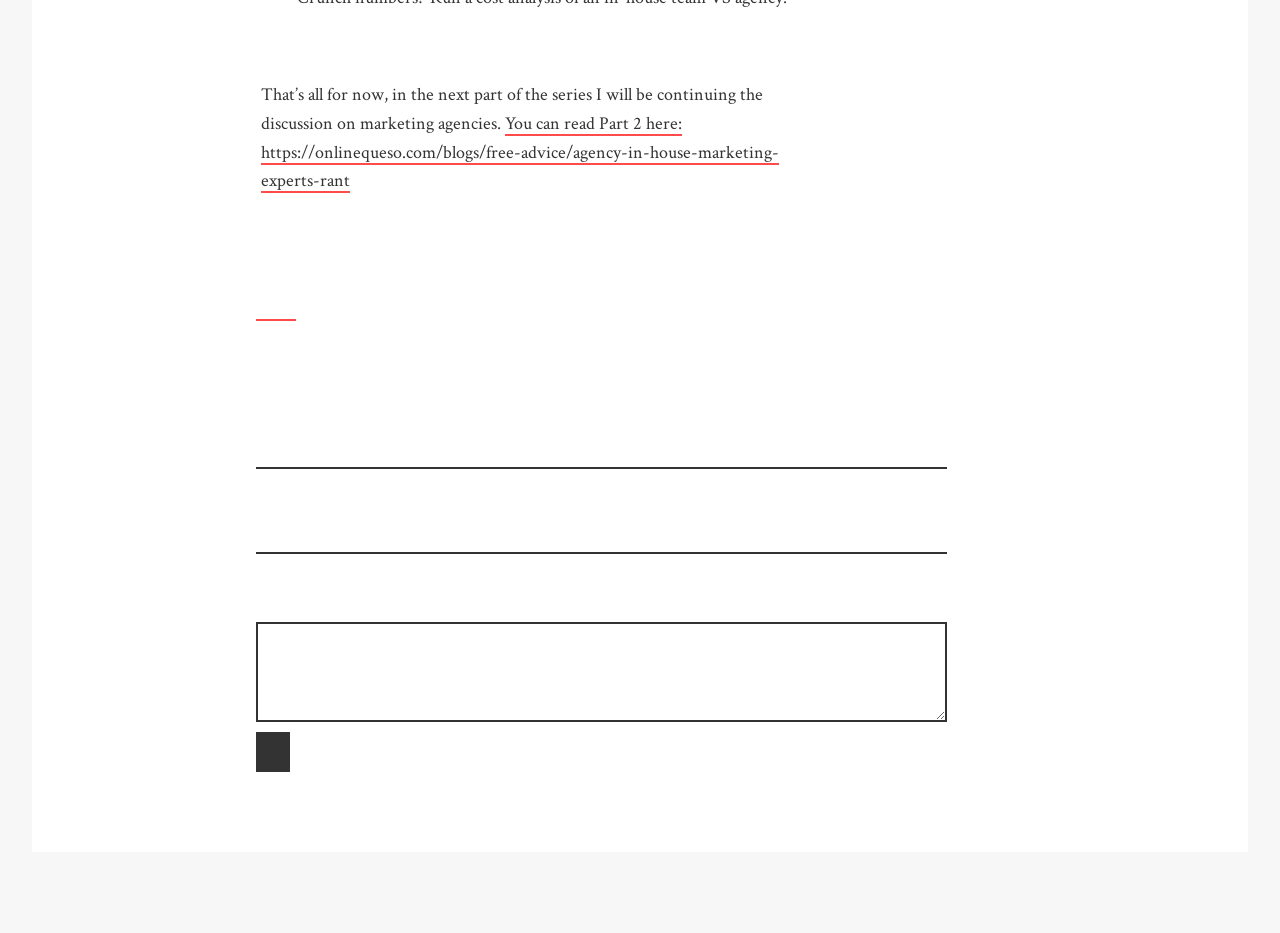Bounding box coordinates must be specified in the format (top-left x, top-left y, bottom-right x, bottom-right y). All values should be floating point numbers between 0 and 1. What are the bounding box coordinates of the UI element described as: https://onlinequeso.com/blogs/free-advice/agency-in-house-marketing-experts-rant

[0.204, 0.15, 0.609, 0.207]